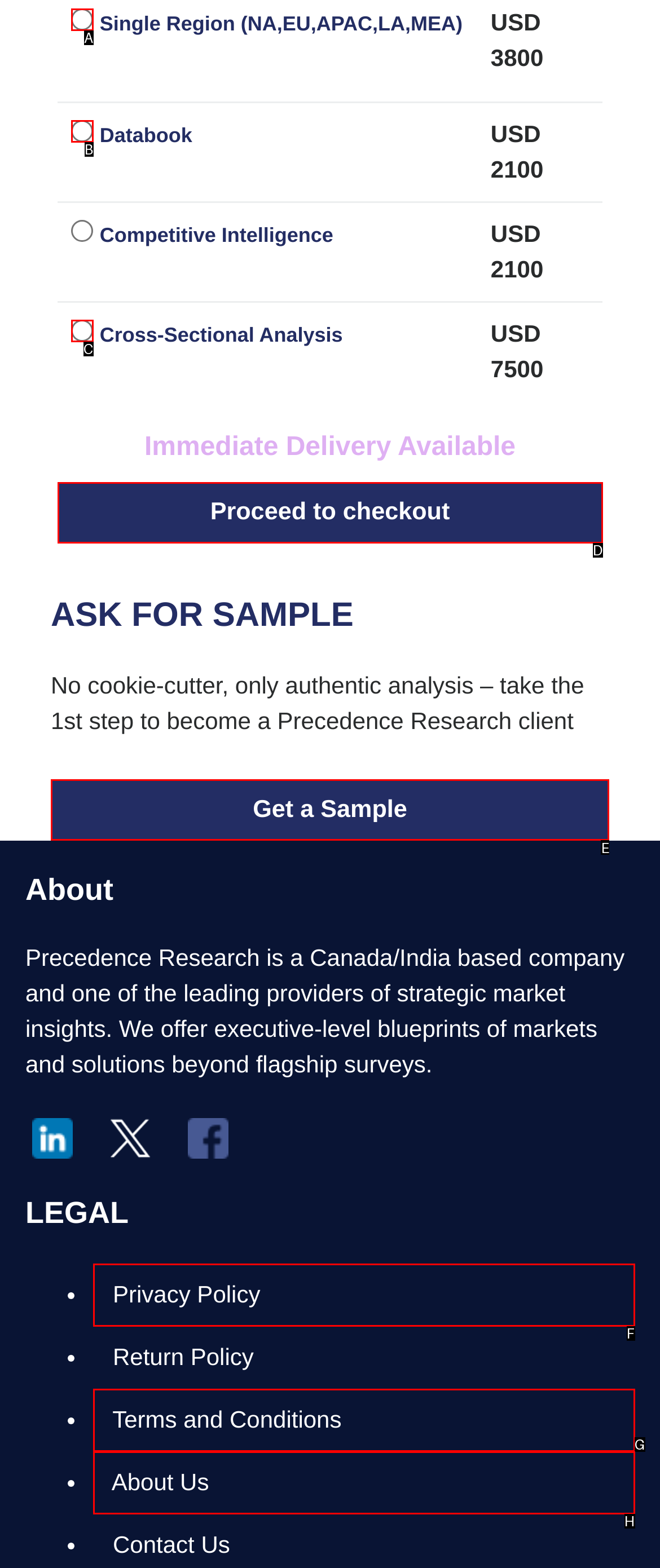Determine which HTML element should be clicked for this task: Get a Sample
Provide the option's letter from the available choices.

E